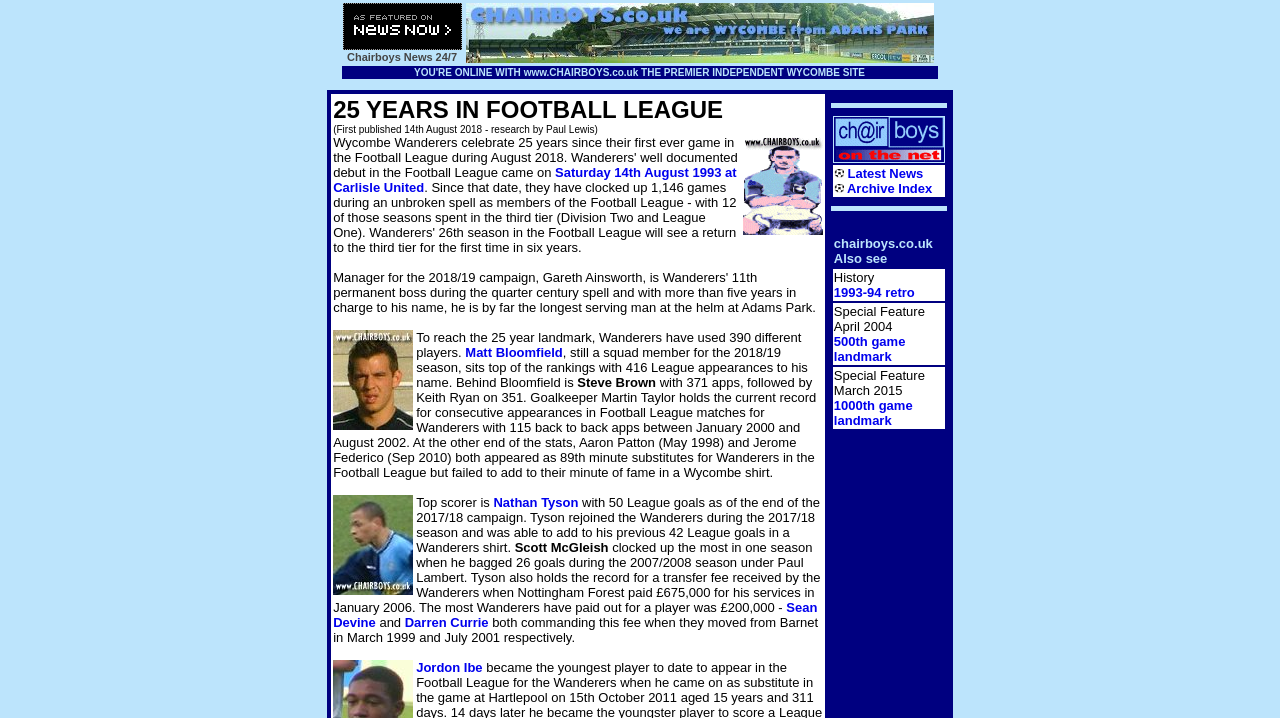Please use the details from the image to answer the following question comprehensively:
What is the name of the website?

I found the answer by looking at the text in the iframe, which mentions 'Chairboys on the Net' as the website name.